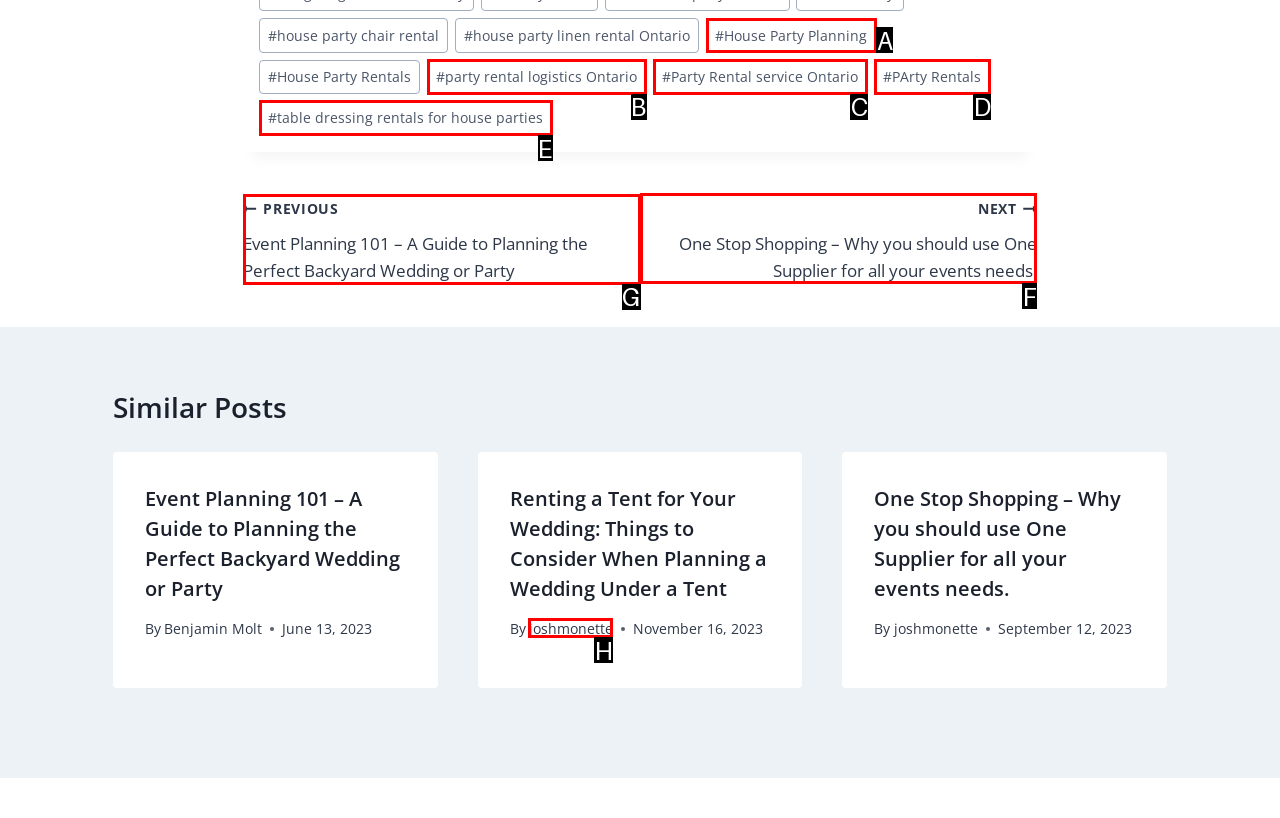Which letter corresponds to the correct option to complete the task: Go to 'NEXT One Stop Shopping – Why you should use One Supplier for all your events needs.'?
Answer with the letter of the chosen UI element.

F